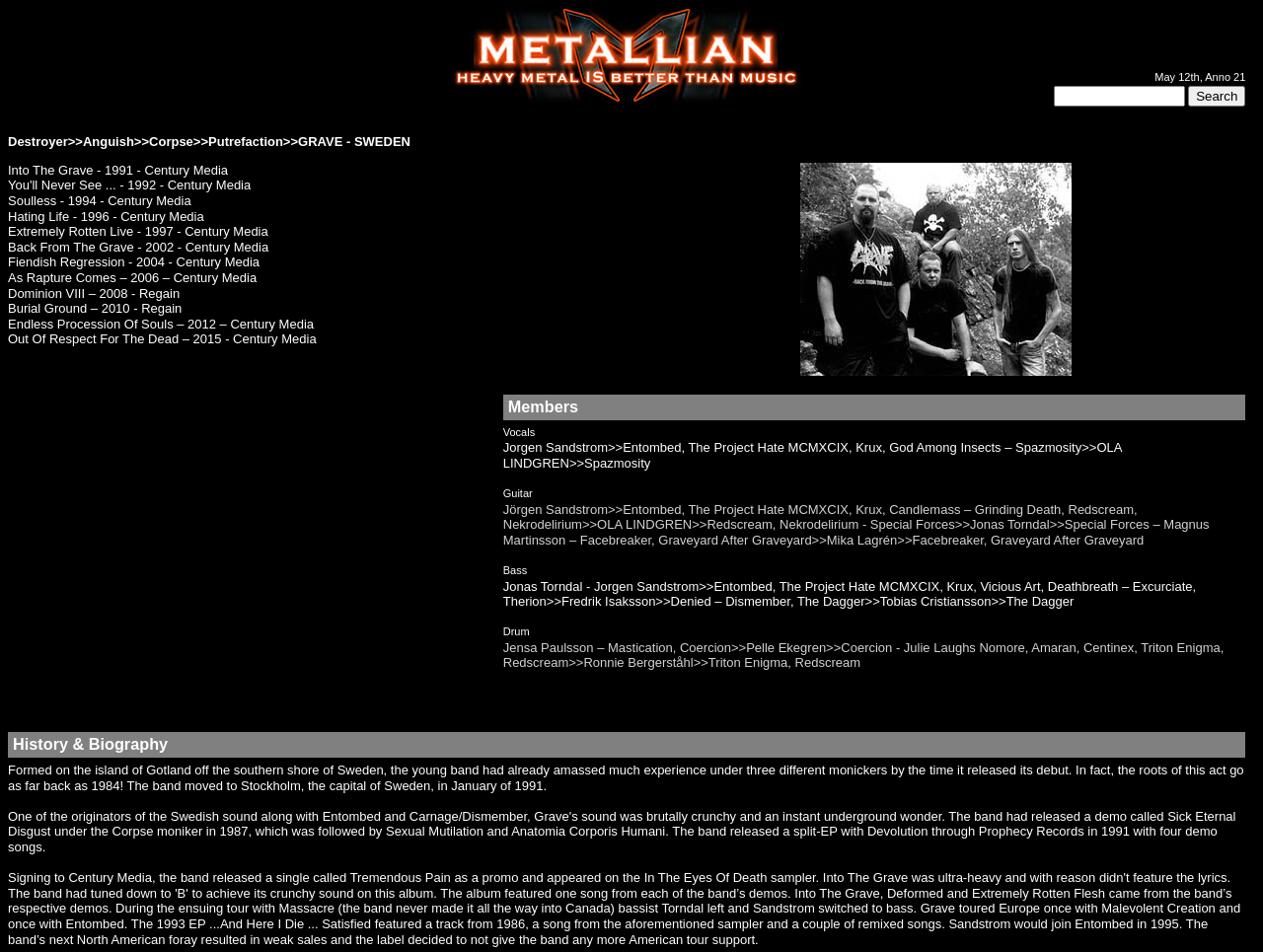Give an extensive and precise description of the webpage.

This webpage is dedicated to the heavy metal band Grave, providing a comprehensive resource for fans. At the top of the page, there is a layout table with three cells. The first cell contains a non-descriptive text, the second cell has a link with an accompanying image, and the third cell displays the date "May 12th, Anno 21" along with a search bar and a search button.

Below this table, there is a header section with a heading that reads "Destroyer>>Anguish>>Corpse>>Putrefaction>>GRAVE - SWEDEN". This is followed by a layout table with two cells. The first cell contains a list of the band's discography, including album titles and release years, while the second cell features an image of the band Grave.

Further down the page, there is another layout table with two cells. The first cell is empty, and the second cell contains a list of the band's members, including their roles and other projects they are involved in. This list is divided into sections for vocals, guitar, bass, and drums, with each section listing the corresponding band members and their other projects.